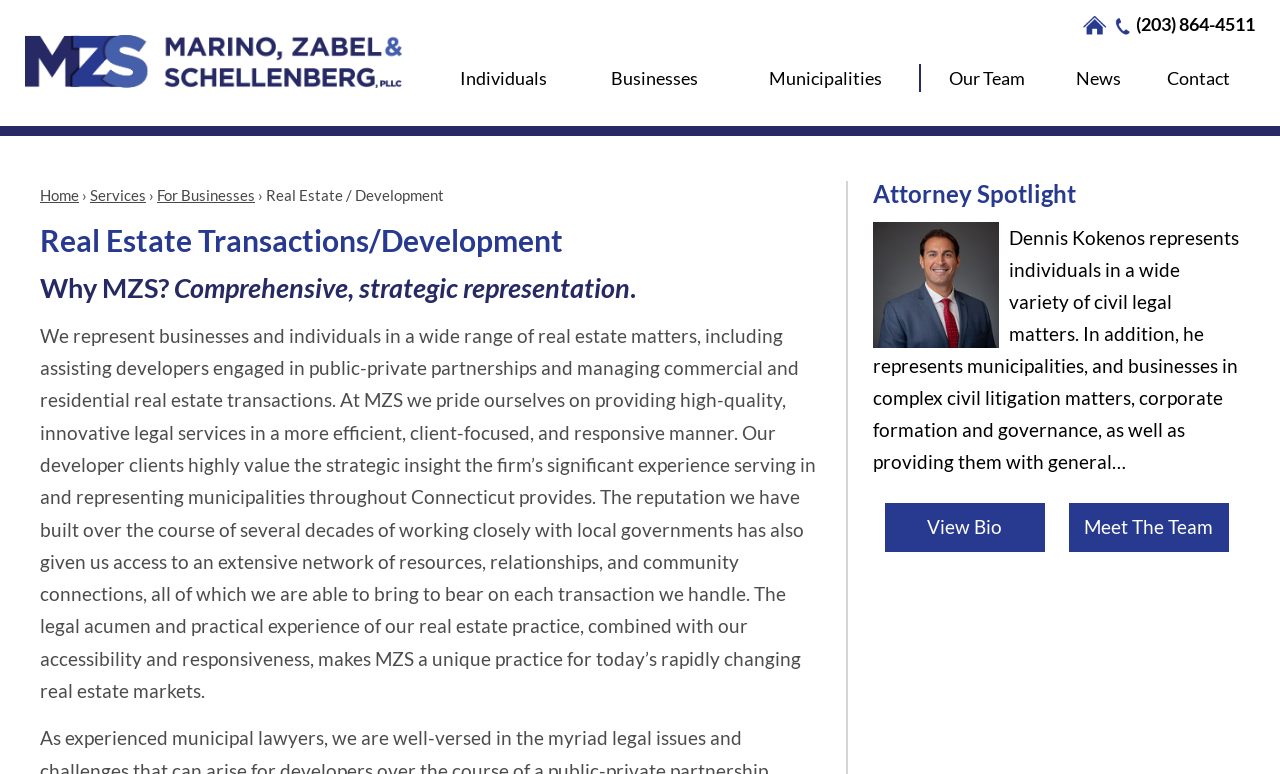Determine the bounding box coordinates of the clickable element necessary to fulfill the instruction: "Read about Dennis Kokenos's profile". Provide the coordinates as four float numbers within the 0 to 1 range, i.e., [left, top, right, bottom].

[0.682, 0.287, 0.781, 0.45]